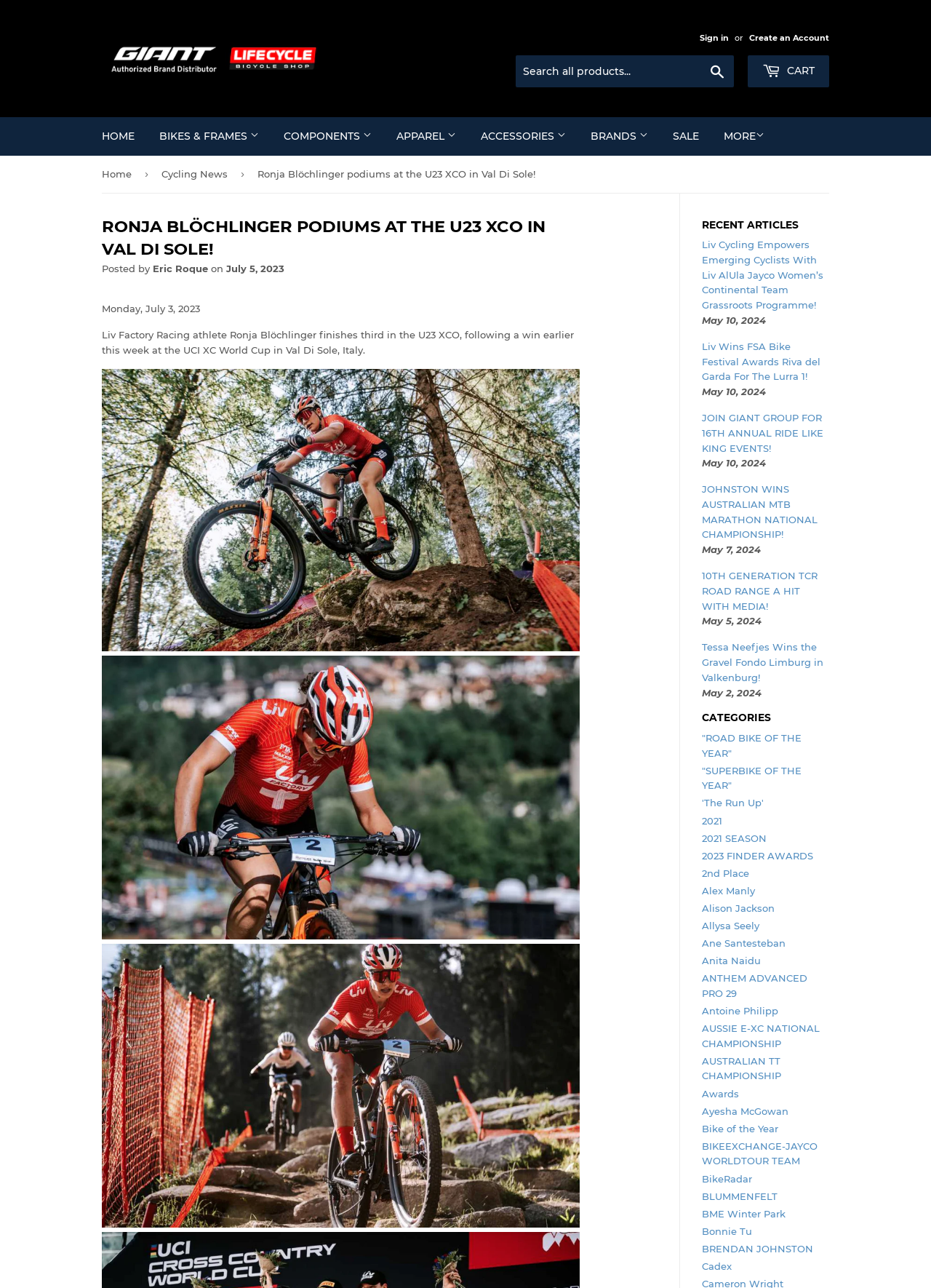Identify the bounding box coordinates for the element you need to click to achieve the following task: "Go to HOME". The coordinates must be four float values ranging from 0 to 1, formatted as [left, top, right, bottom].

[0.098, 0.091, 0.156, 0.121]